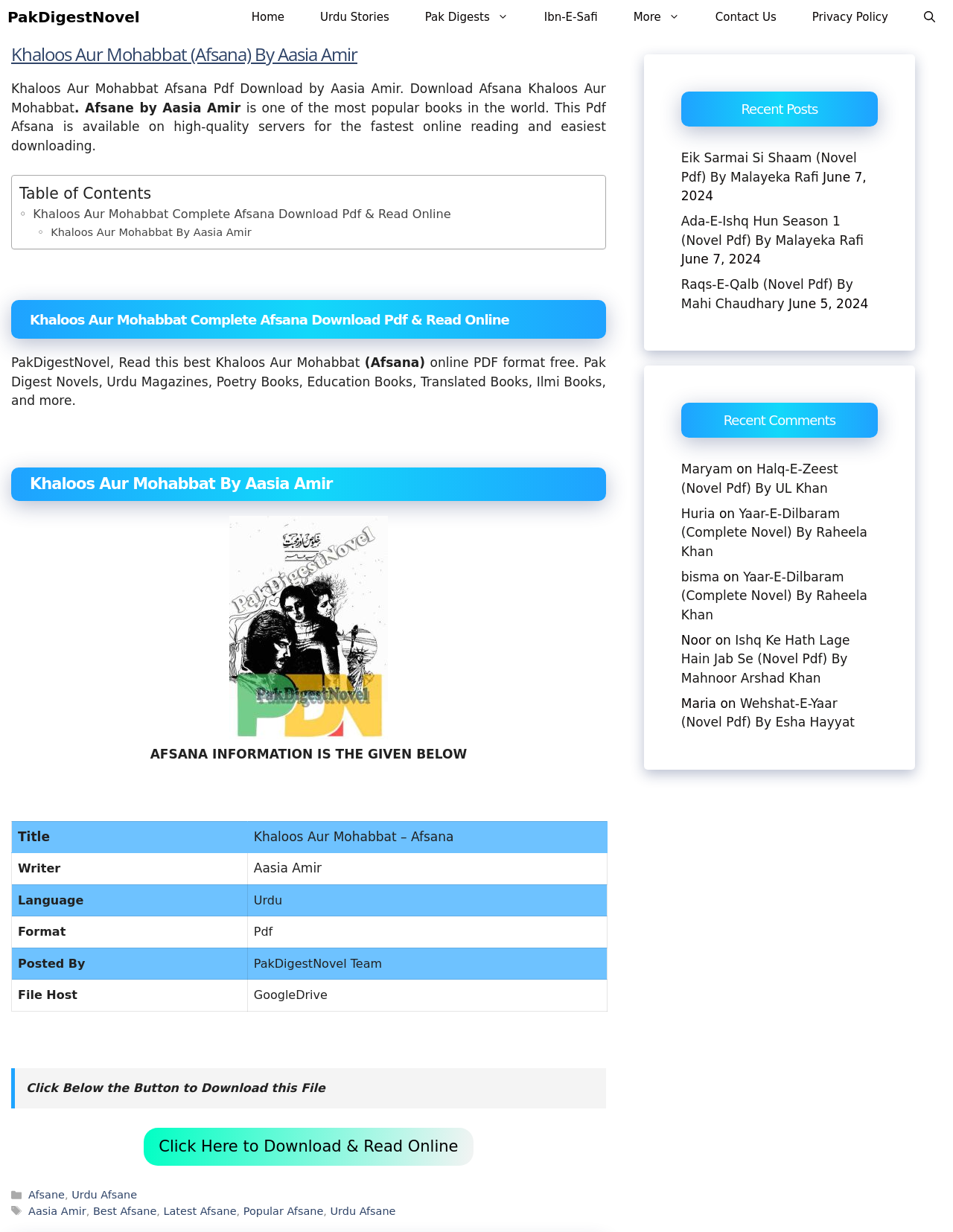Give a detailed overview of the webpage's appearance and contents.

This webpage is about a Urdu novel called "Khaloos Aur Mohabbat" written by Aasia Amir. At the top, there is a navigation bar with links to "PakDigestNovel", "Home", "Urdu Stories", "Pak Digests", "Ibn-E-Safi", "More", "Contact Us", "Privacy Policy", and "Open Search Bar". 

Below the navigation bar, there is a heading that reads "Khaloos Aur Mohabbat Afsana Pdf Download by Aasia Amir" followed by a brief description of the novel. The description mentions that the novel is one of the most popular books in the world and is available for online reading and downloading.

On the left side of the page, there is a table of contents with links to different sections of the novel. Below the table of contents, there is a section that provides information about the novel, including its title, writer, language, format, and file host.

To the right of the table of contents, there is an image of the novel's cover. Below the image, there is a section that displays information about the novel in a table format, including its title, writer, language, format, and file host.

Further down the page, there is a blockquote that reads "Click Below the Button to Download this File" followed by a button that says "Click Here to Download & Read Online".

At the bottom of the page, there is a footer section that displays categories and tags related to the novel. The categories include "Afsane" and "Urdu Afsane", while the tags include "Aasia Amir", "Best Afsane", "Latest Afsane", "Popular Afsane", and "Urdu Afsane".

On the right side of the page, there are two complementary sections. The first section displays recent posts, including links to other novels such as "Eik Sarmai Si Shaam", "Ada-E-Ishq Hun Season 1", and "Raqs-E-Qalb". The second section displays recent comments, including links to other novels and comments from users such as "Maryam" and "Huria".